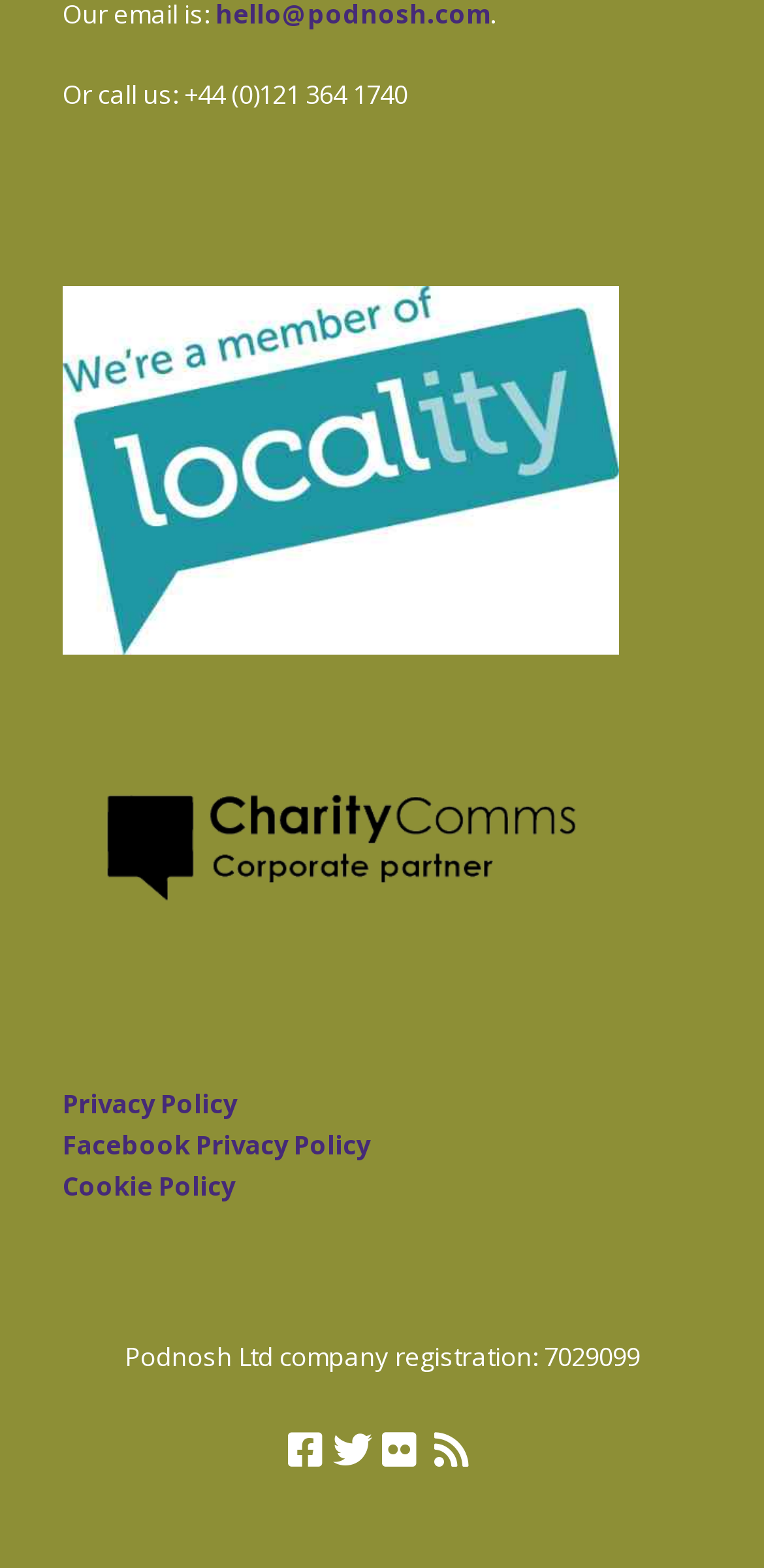Respond to the question below with a single word or phrase:
What is the company registration number?

7029099